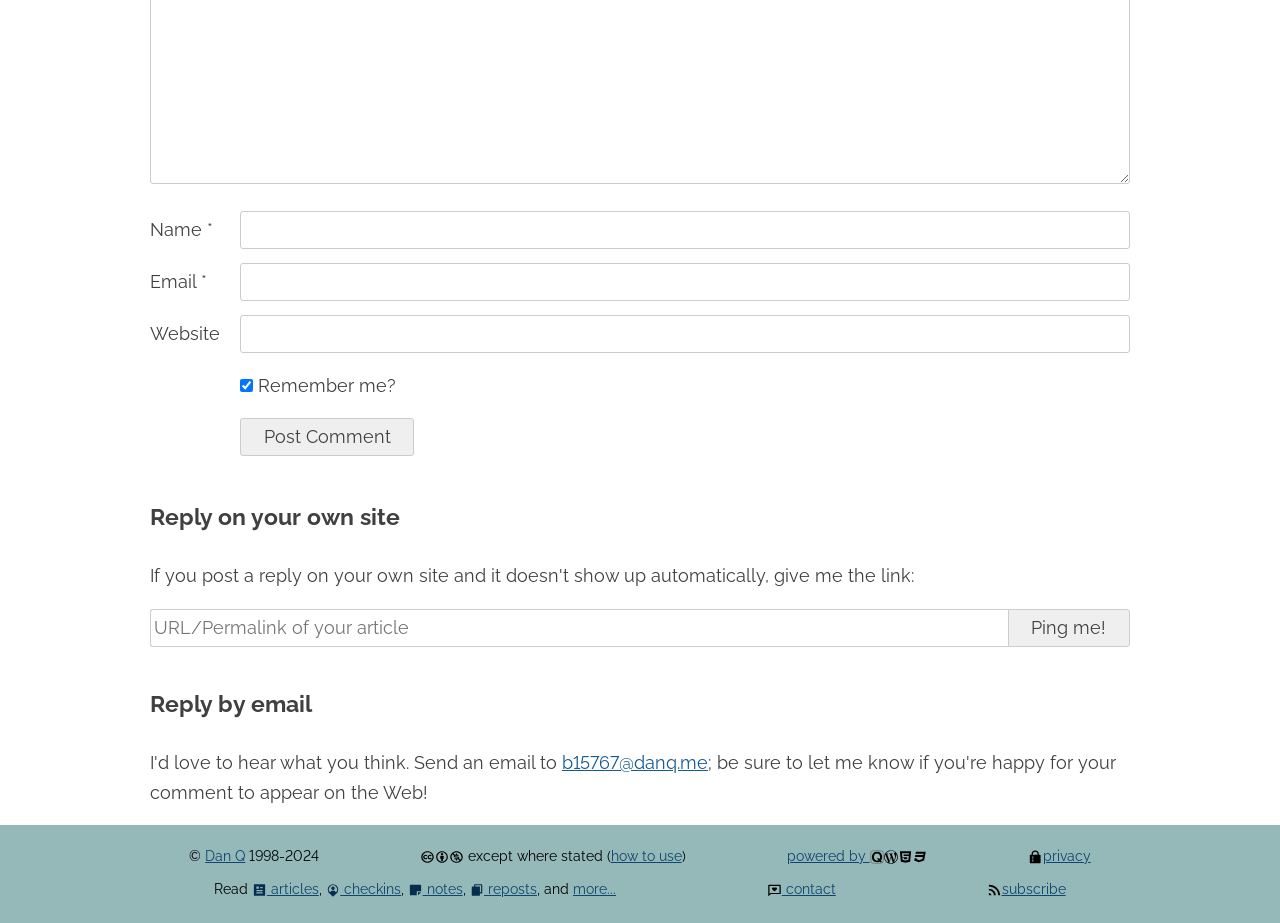Please respond to the question using a single word or phrase:
What is the purpose of the checkbox?

Remember me